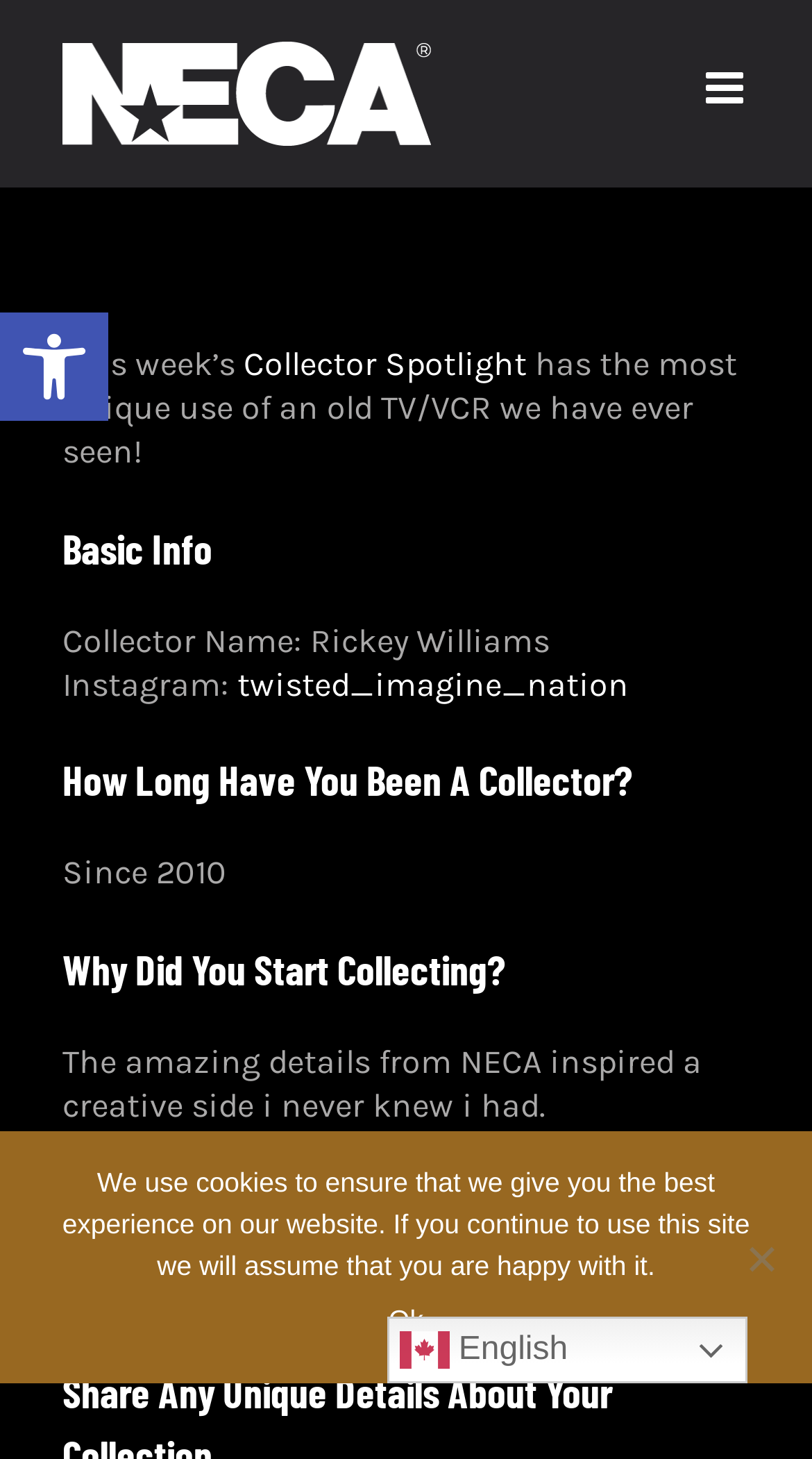What is the collector's Instagram handle?
Give a detailed and exhaustive answer to the question.

The collector's Instagram handle is mentioned in the 'Basic Info' section, which is a heading on the webpage. Under this section, the text 'Instagram: twisted_imagine_nation' is displayed as a link.